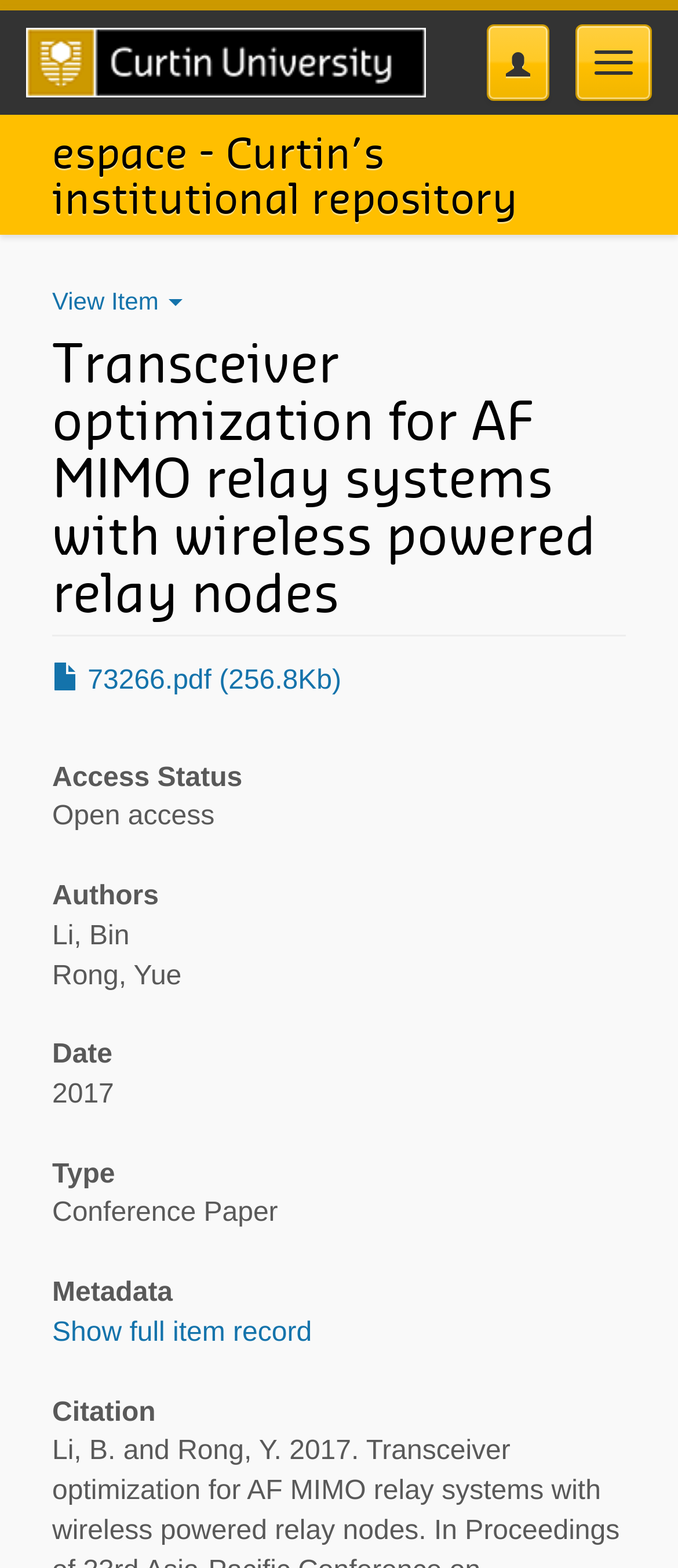Using the elements shown in the image, answer the question comprehensively: What is the type of document?

The type of document can be determined by looking at the 'Type' section, which is located below the 'Authors' section, and it says 'Conference Paper'.